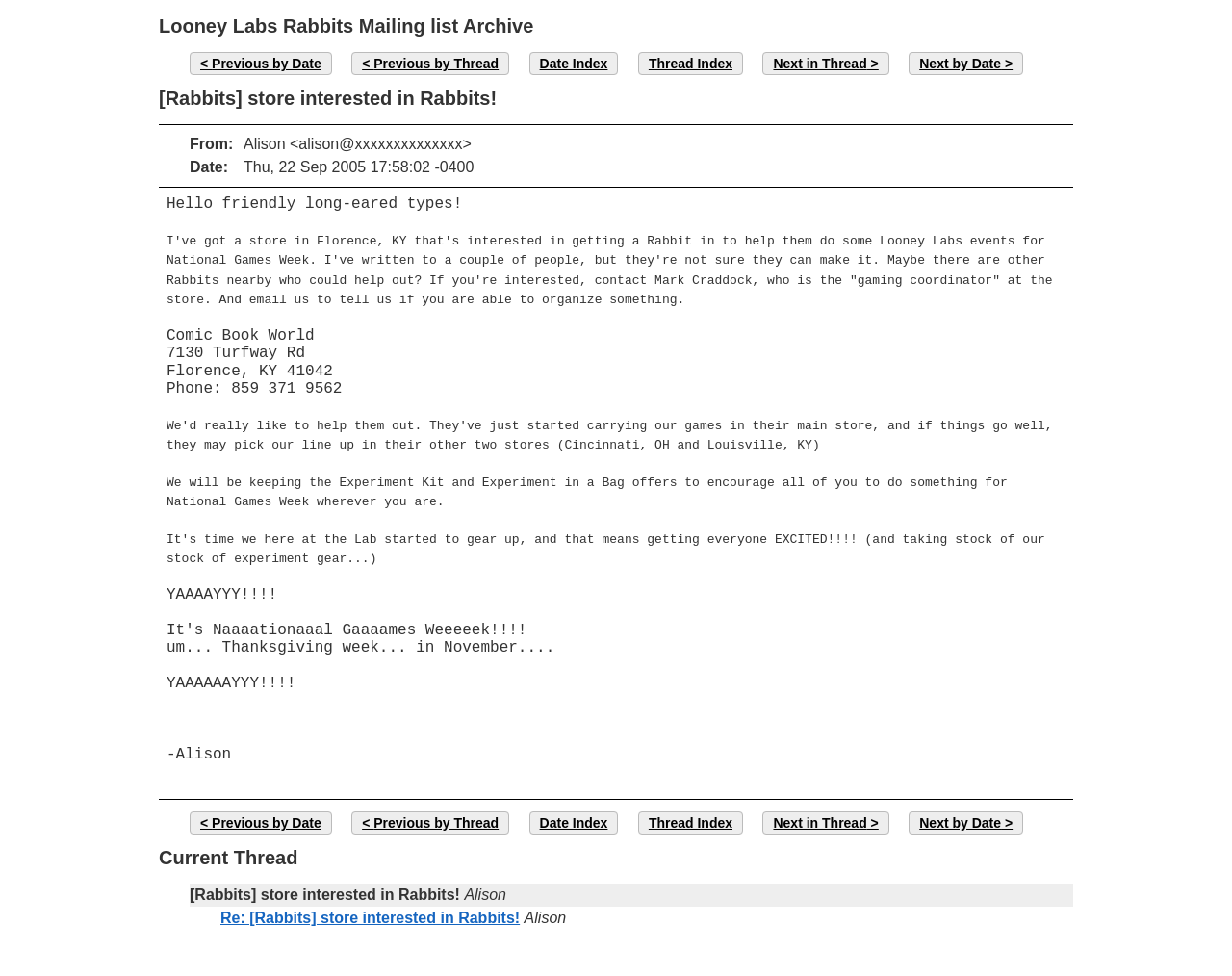Review the image closely and give a comprehensive answer to the question: What is the phone number of Comic Book World?

I obtained the answer by reading the text in the email that mentions Comic Book World, which includes its address and phone number. The phone number is 859 371 9562.